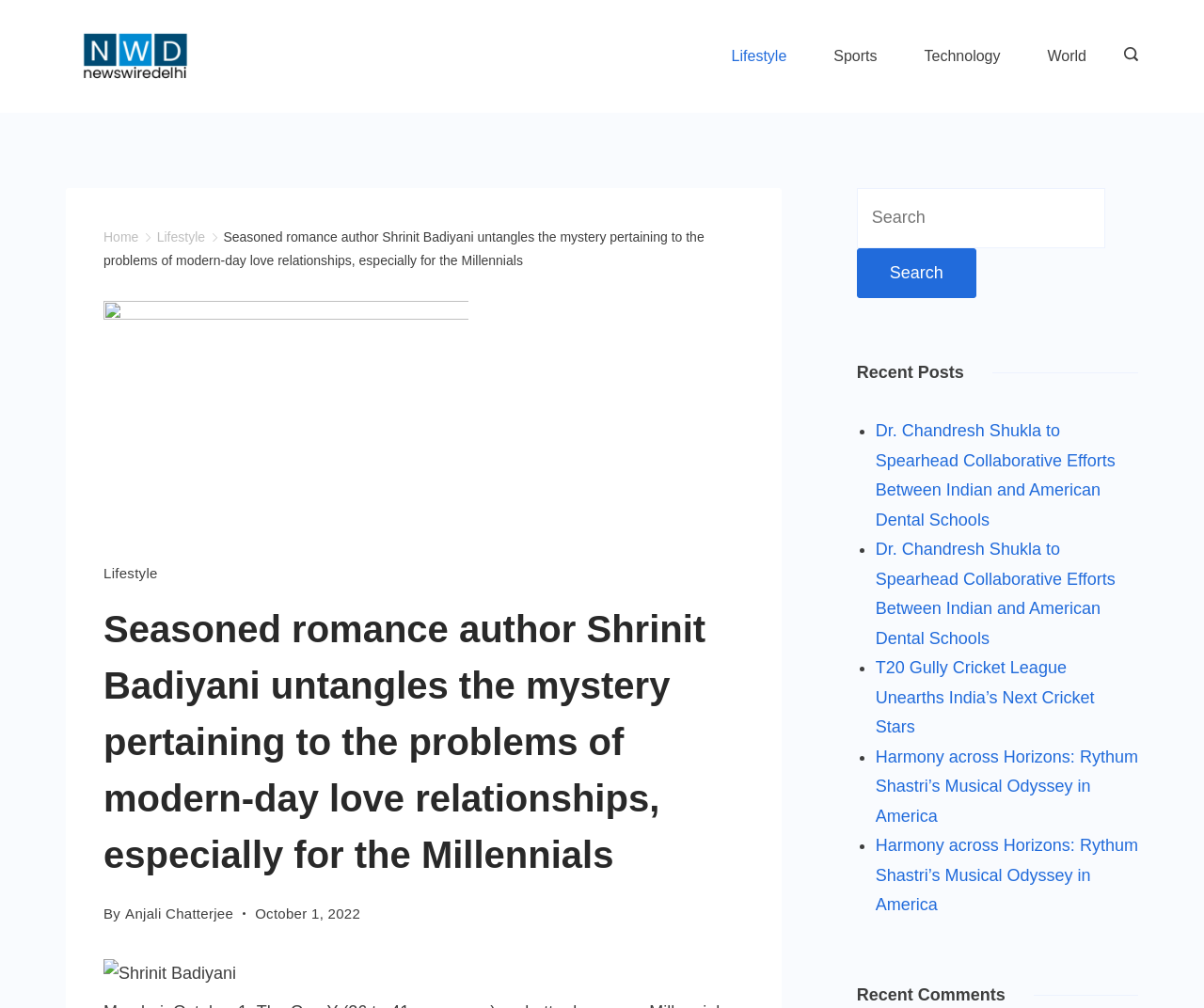Give a concise answer of one word or phrase to the question: 
What is the name of the person in the image?

Shrinit Badiyani